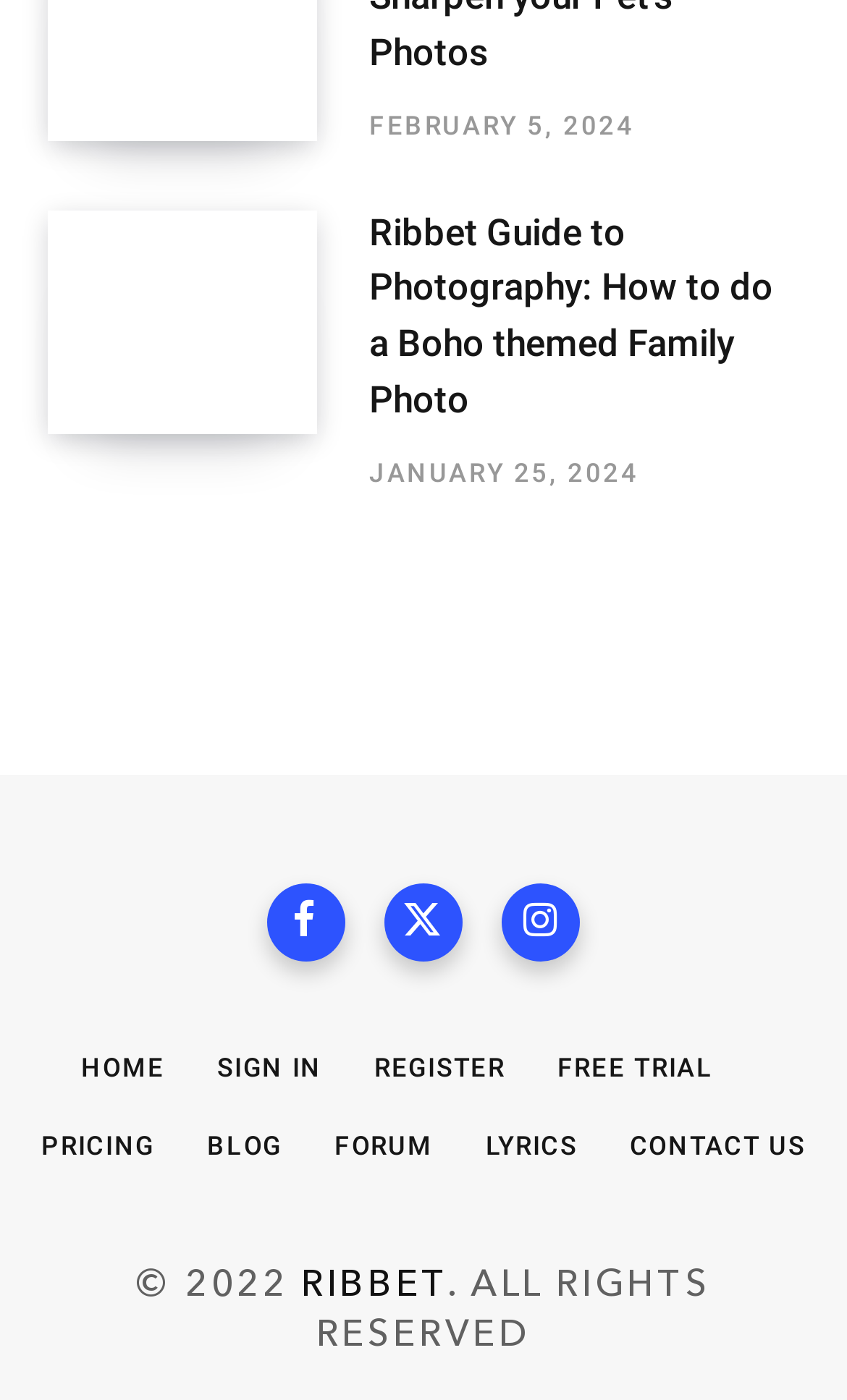Please find the bounding box coordinates for the clickable element needed to perform this instruction: "Contact us".

[0.743, 0.808, 0.951, 0.83]